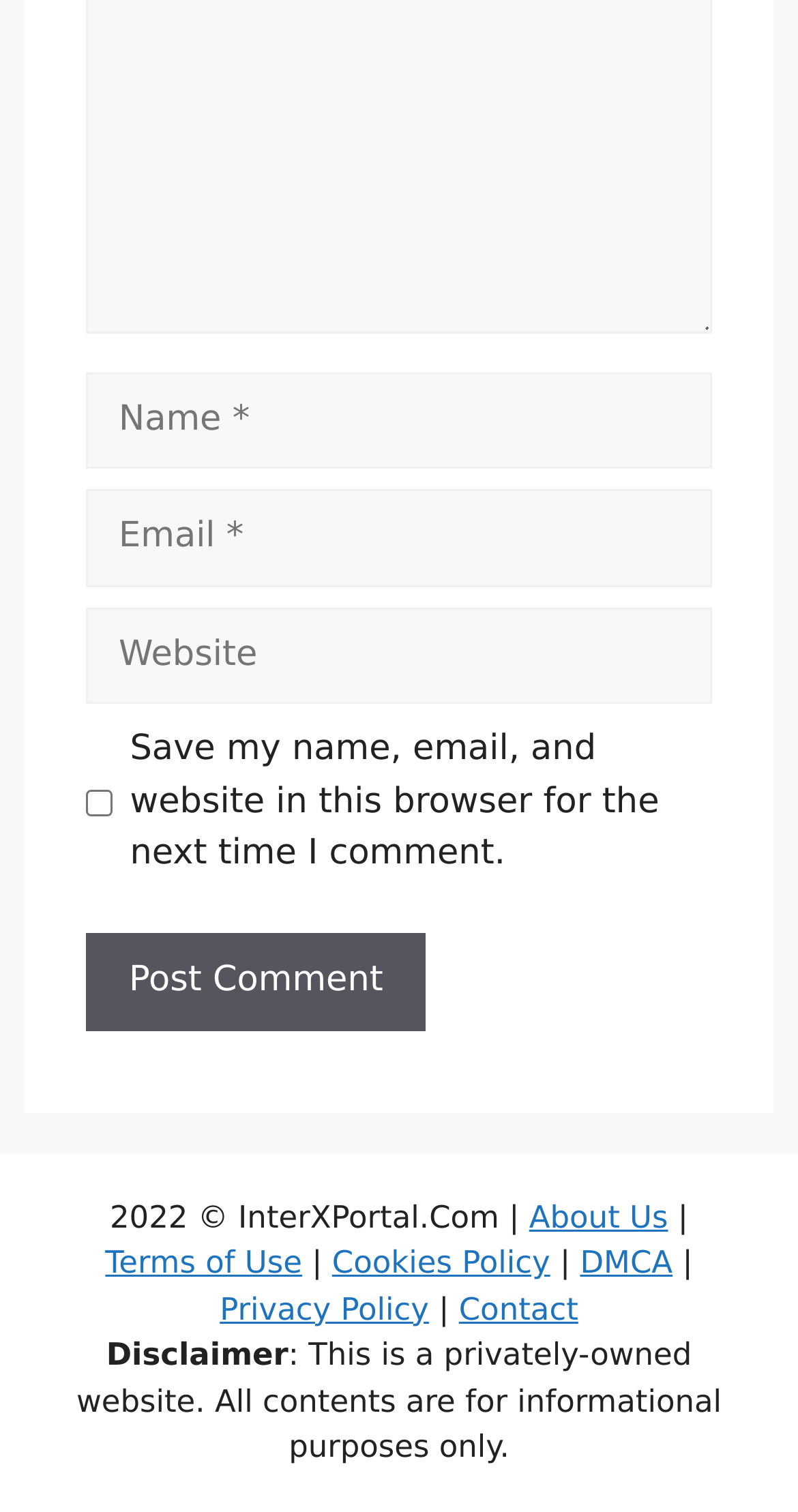Can you find the bounding box coordinates for the element that needs to be clicked to execute this instruction: "Visit the About Us page"? The coordinates should be given as four float numbers between 0 and 1, i.e., [left, top, right, bottom].

[0.663, 0.793, 0.837, 0.817]